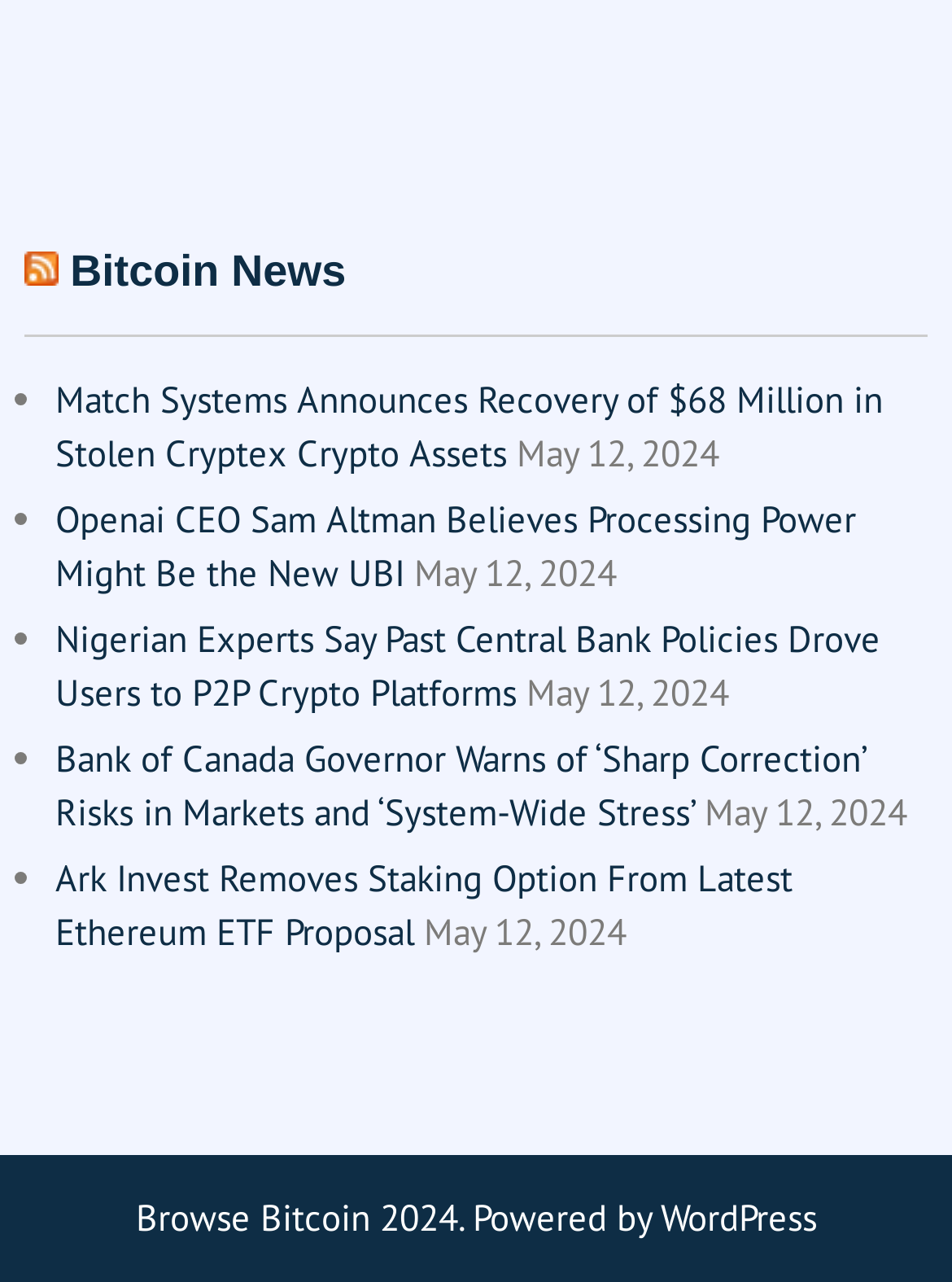How many news links are on the page?
Please provide an in-depth and detailed response to the question.

I counted the number of link elements that appear under the heading 'RSS Bitcoin News'. There are 5 links, each with a corresponding date and list marker.